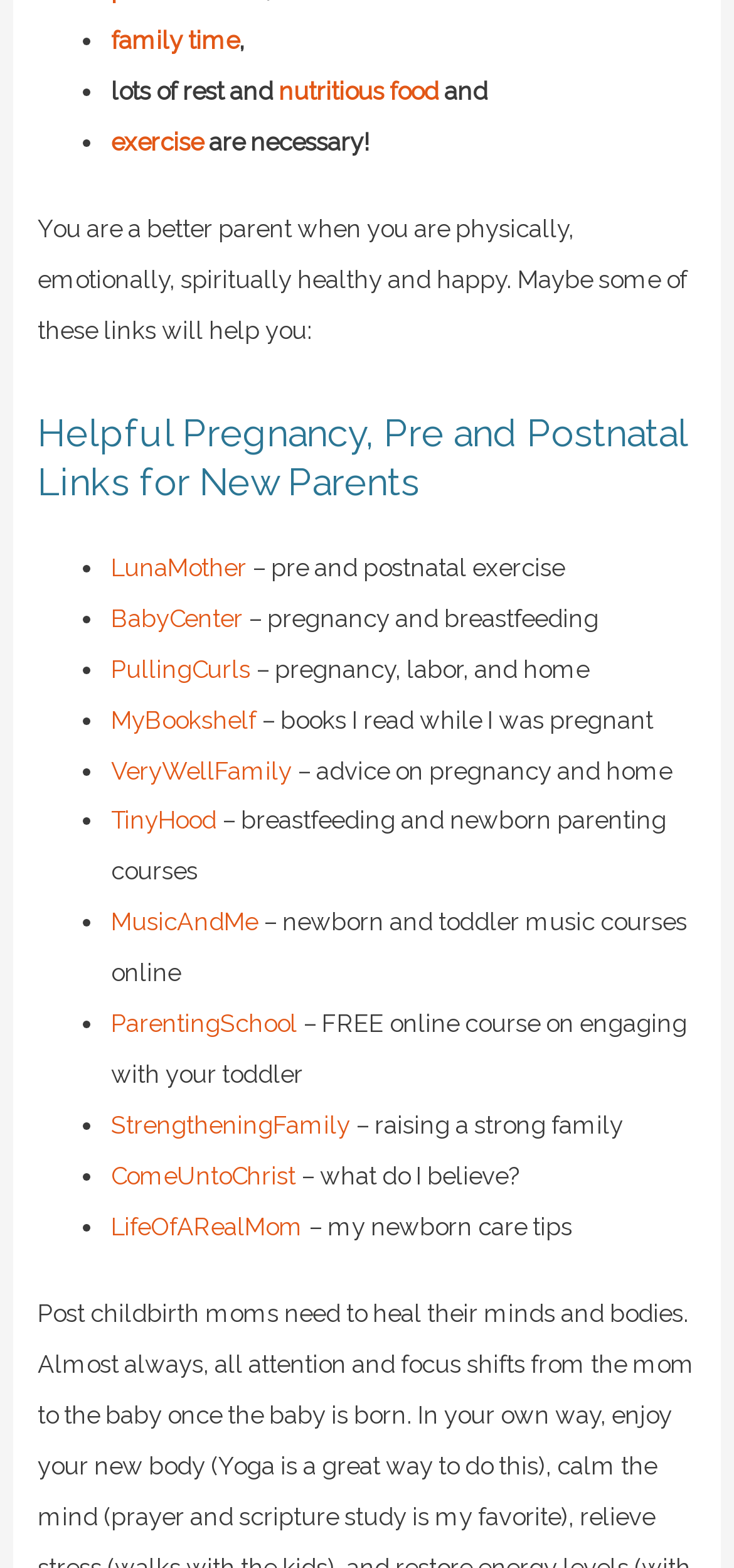With reference to the image, please provide a detailed answer to the following question: What is the focus of the 'LunaMother' link?

According to the description provided next to the 'LunaMother' link, it focuses on pre and postnatal exercise, suggesting that it is a resource for new parents to stay physically active during and after pregnancy.